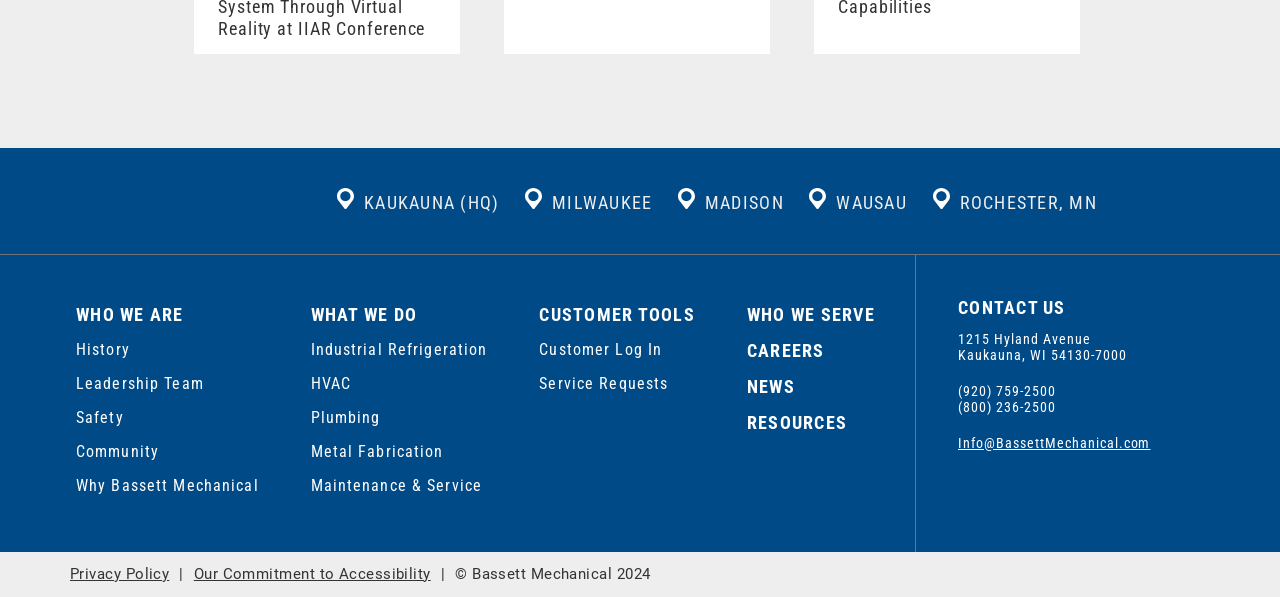Kindly determine the bounding box coordinates of the area that needs to be clicked to fulfill this instruction: "Contact Bassett Mechanical".

[0.748, 0.497, 0.897, 0.532]